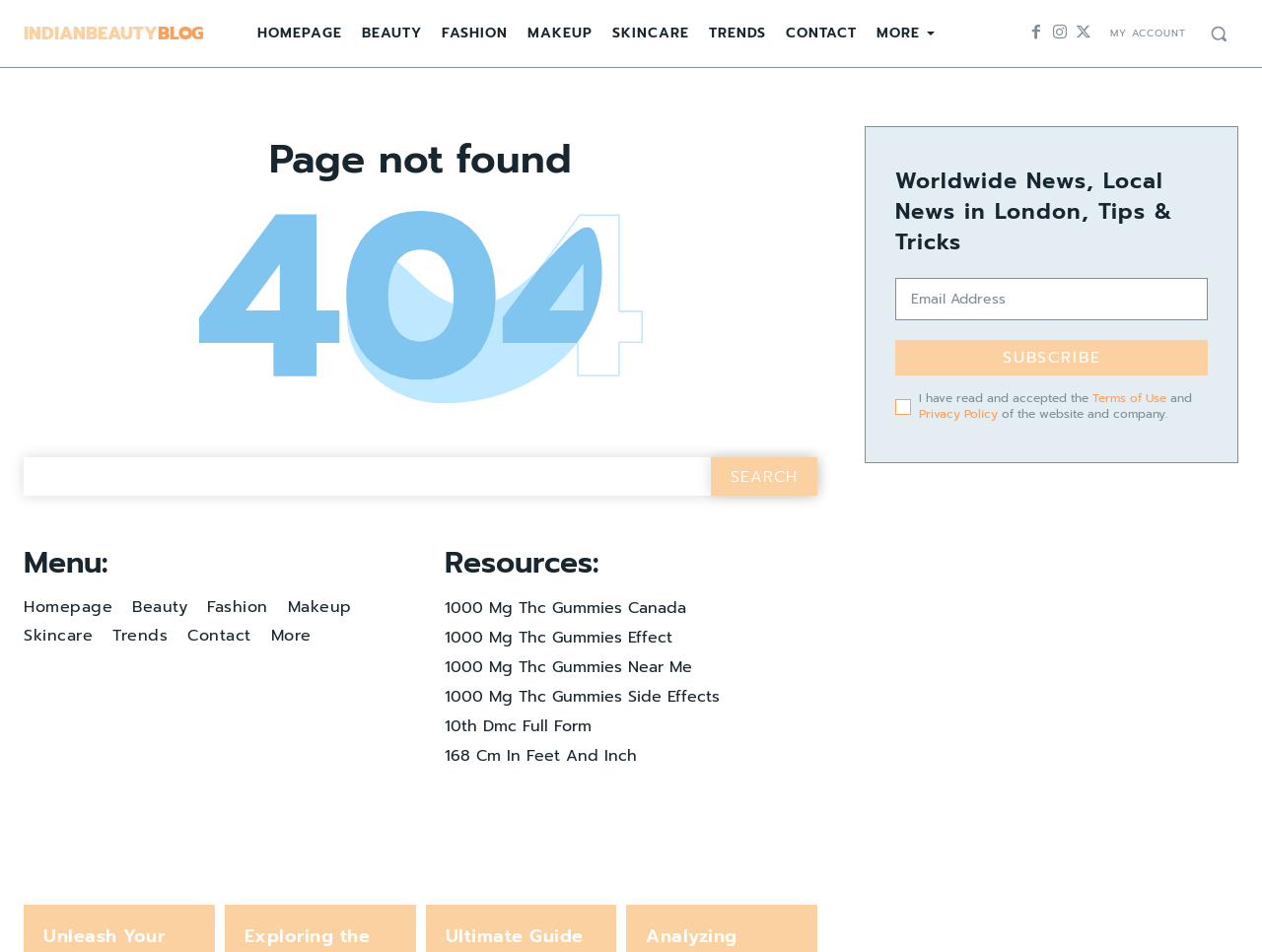Locate the bounding box coordinates of the element that should be clicked to fulfill the instruction: "Explore the 'UTC campus maps'".

None